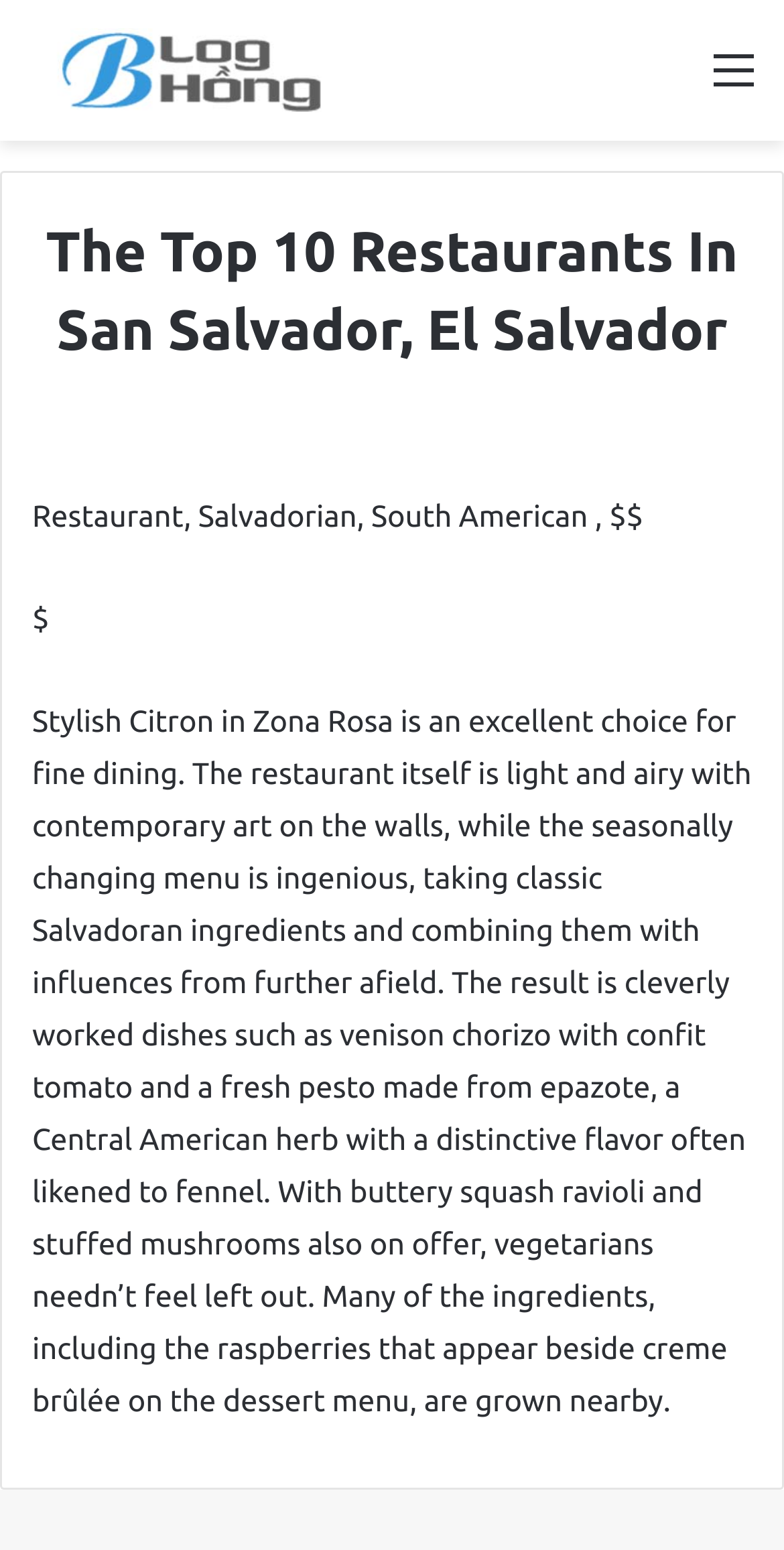What type of ingredients are used in the restaurant's dishes?
Using the image as a reference, give an elaborate response to the question.

The webpage mentions that the restaurant uses 'seasonally changing' ingredients and that many of the ingredients are 'grown nearby', which suggests that the restaurant emphasizes the use of local and seasonal ingredients in its dishes.